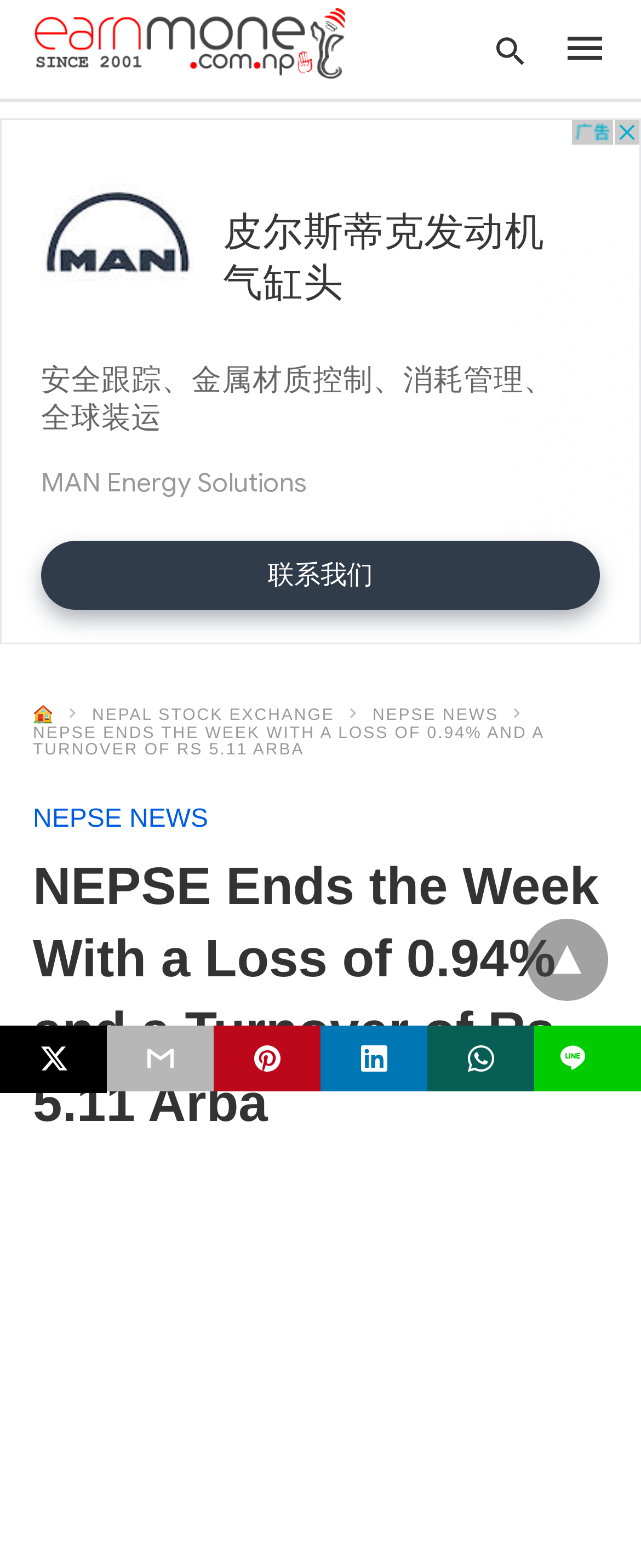What is the current week's loss percentage?
Using the information from the image, answer the question thoroughly.

The answer can be found in the main heading of the webpage, which states 'NEPSE Ends the Week With a Loss of 0.94% and a Turnover of Rs 5.11 Arba'. The loss percentage is explicitly mentioned as 0.94%.